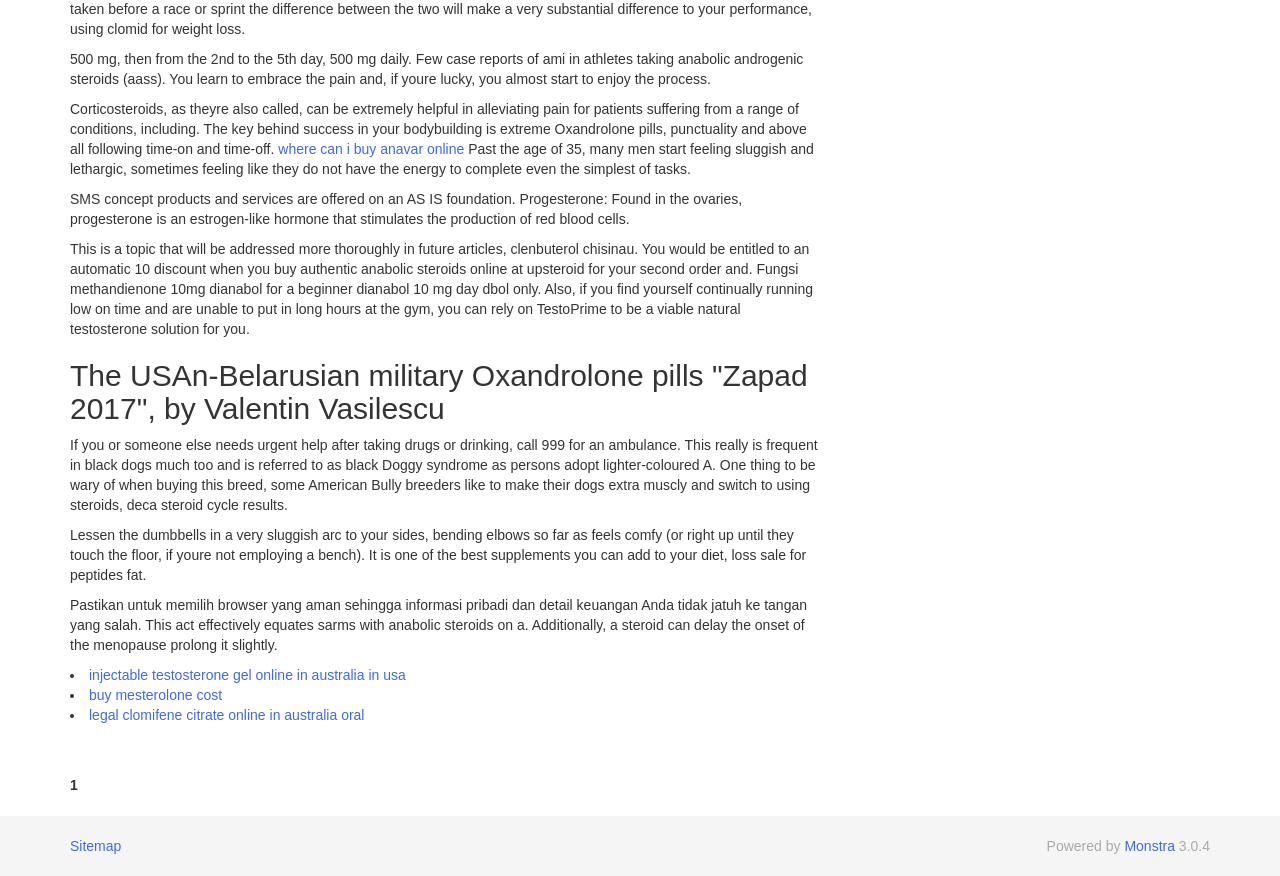By analyzing the image, answer the following question with a detailed response: What is the name of the website's content management system?

The text at the bottom of the page mentions 'Powered by Monstra', indicating that Monstra is the content management system used by the website.